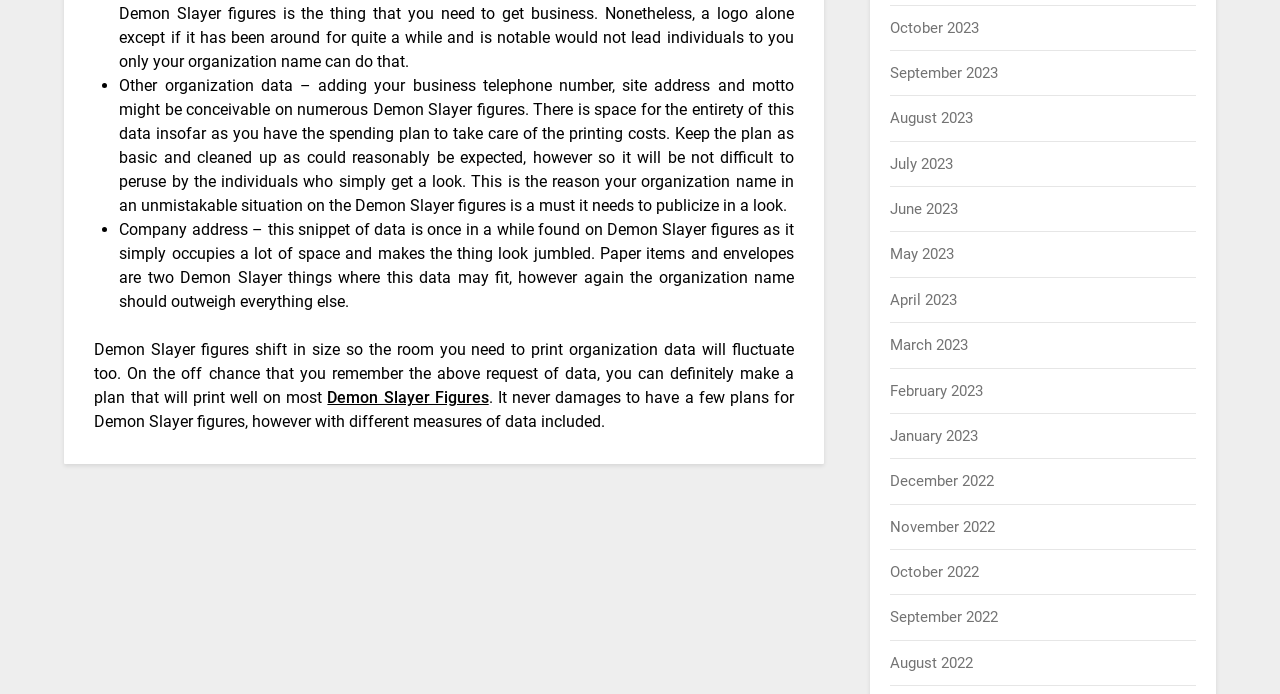What is the range of dates provided as links on the webpage?
Use the information from the screenshot to give a comprehensive response to the question.

The range of dates provided as links on the webpage is from January 2022 to October 2023, which can be seen from the links 'January 2023', 'December 2022', and so on.